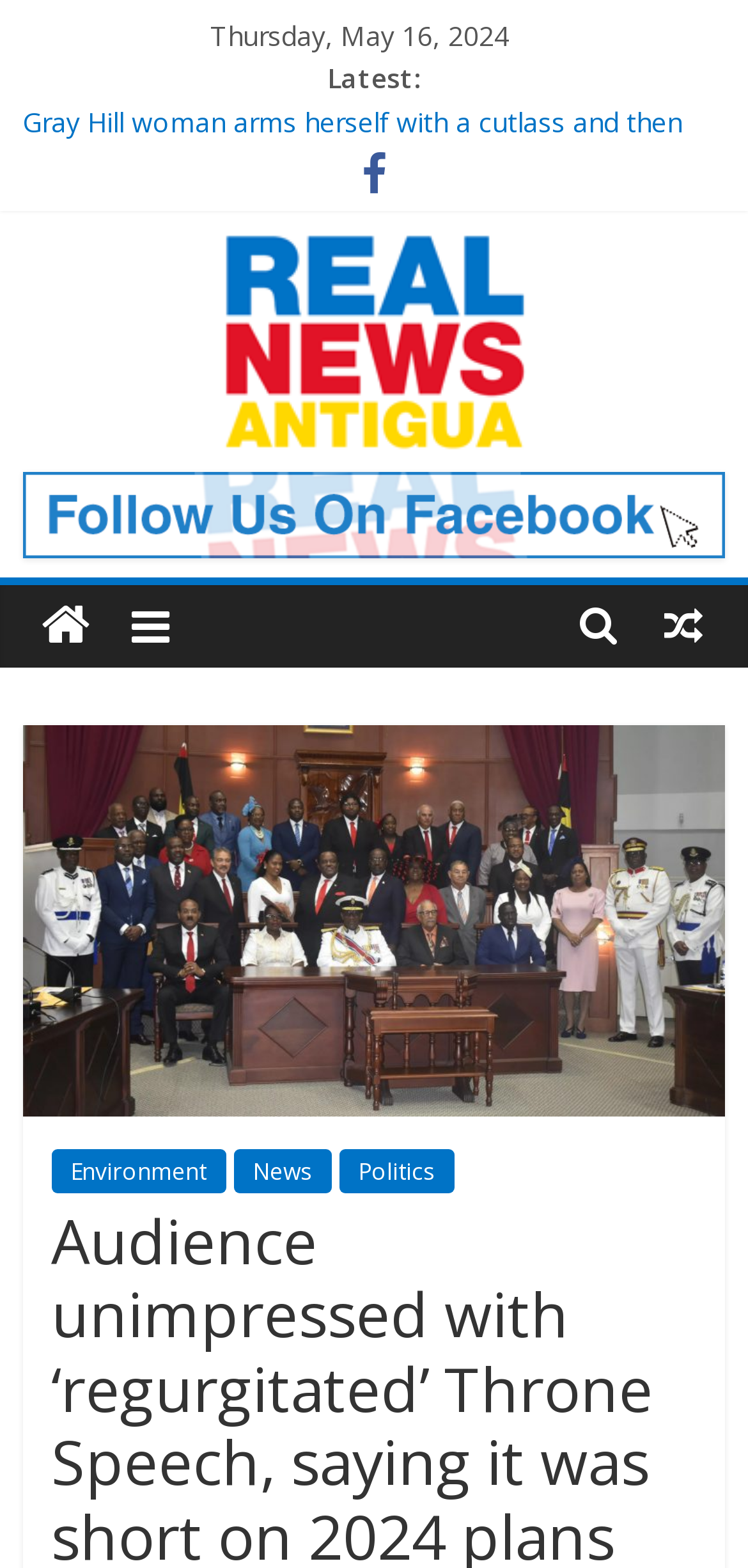Please determine the bounding box coordinates of the element's region to click in order to carry out the following instruction: "View 'GoHighLevel Shopify'". The coordinates should be four float numbers between 0 and 1, i.e., [left, top, right, bottom].

None